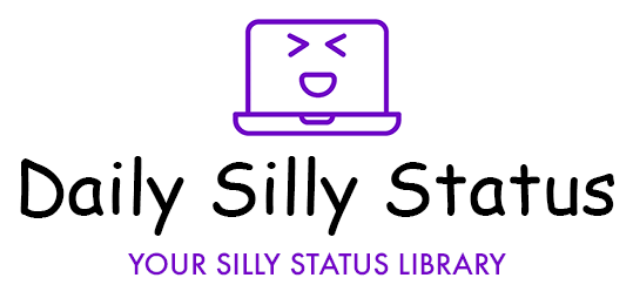What is the purpose of the website 'Daily Silly Status'?
Provide a concise answer using a single word or phrase based on the image.

Collection hub for Facebook statuses